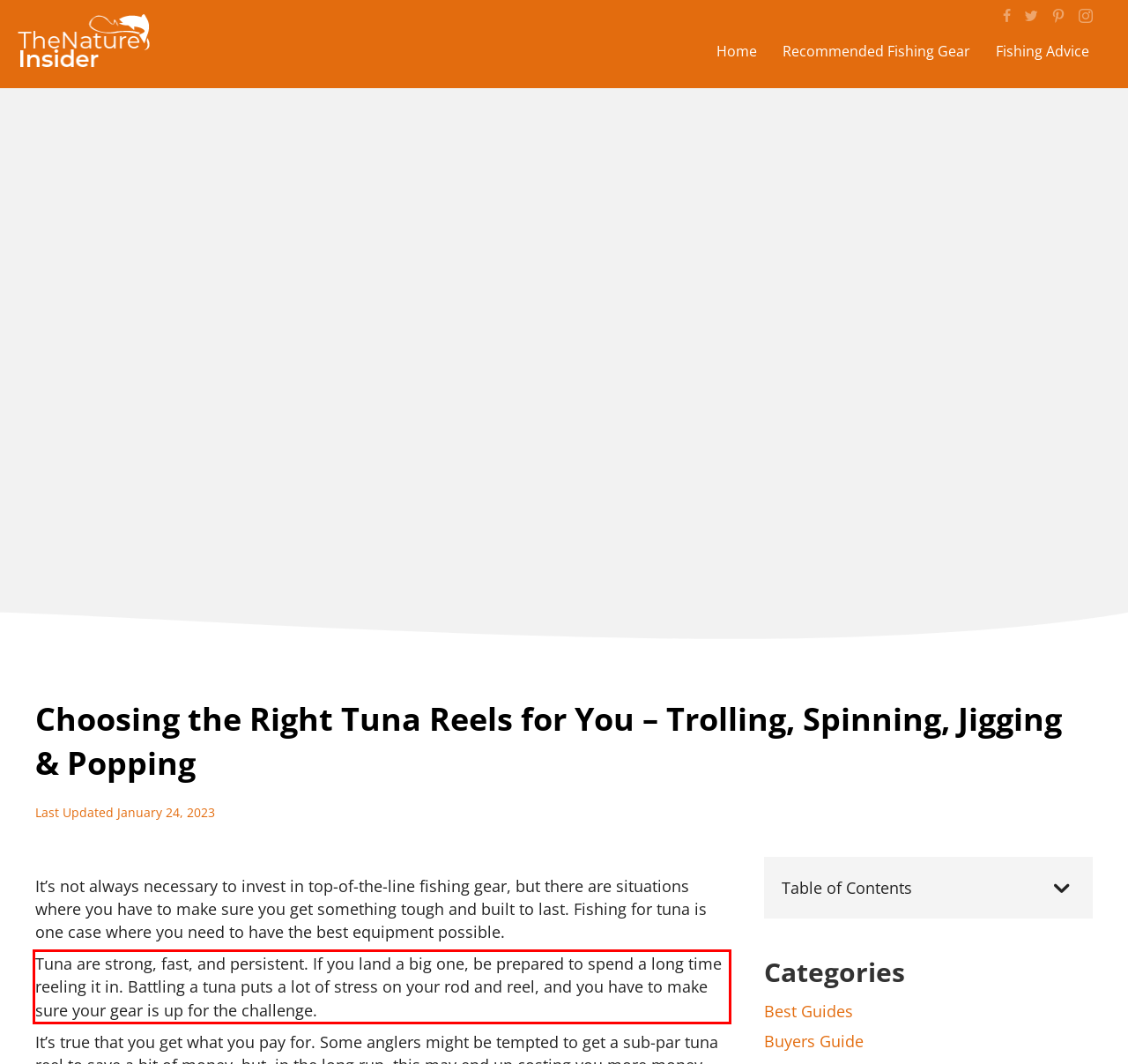In the screenshot of the webpage, find the red bounding box and perform OCR to obtain the text content restricted within this red bounding box.

Tuna are strong, fast, and persistent. If you land a big one, be prepared to spend a long time reeling it in. Battling a tuna puts a lot of stress on your rod and reel, and you have to make sure your gear is up for the challenge.